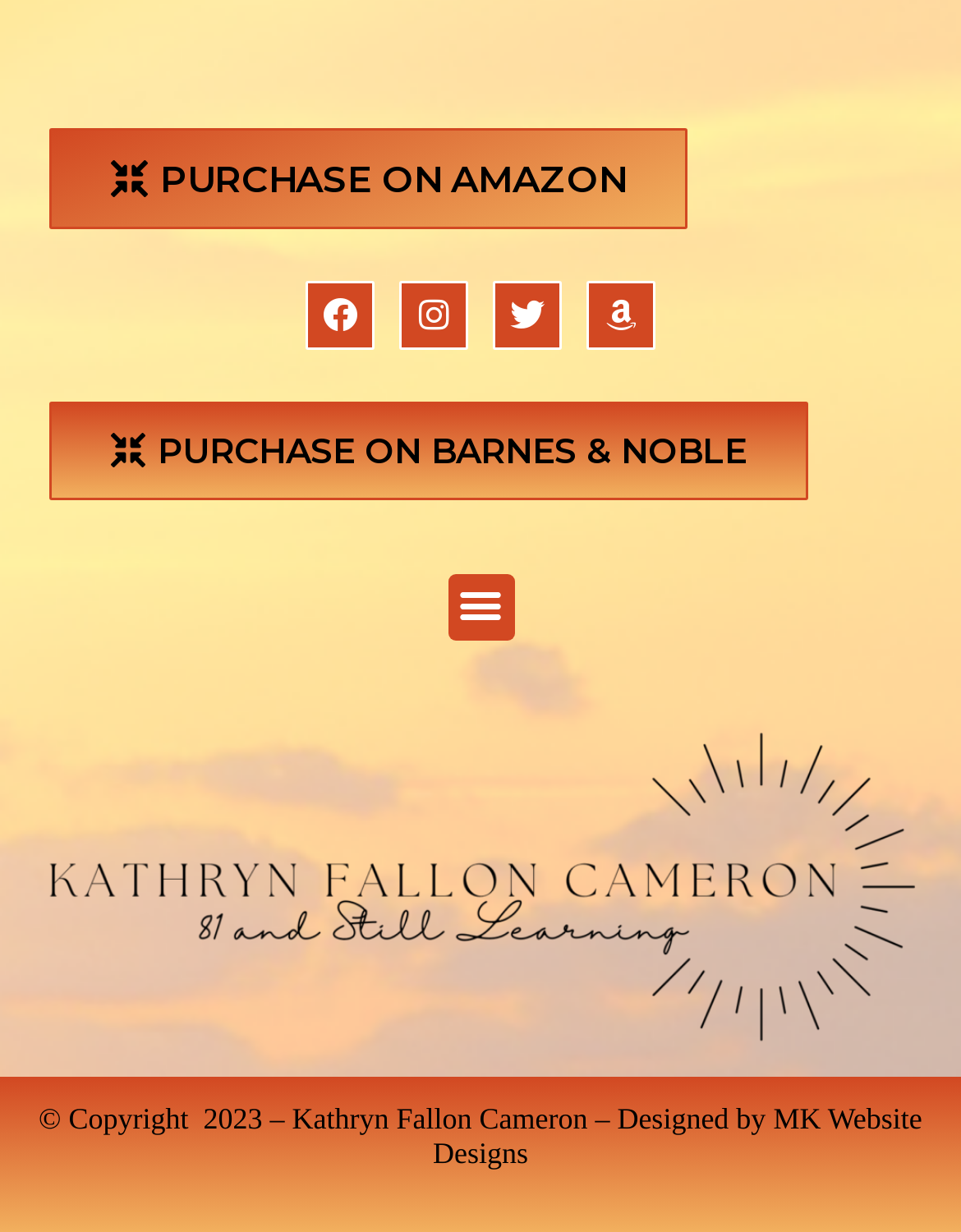Highlight the bounding box coordinates of the element that should be clicked to carry out the following instruction: "Visit MK Website Designs". The coordinates must be given as four float numbers ranging from 0 to 1, i.e., [left, top, right, bottom].

[0.45, 0.894, 0.96, 0.951]